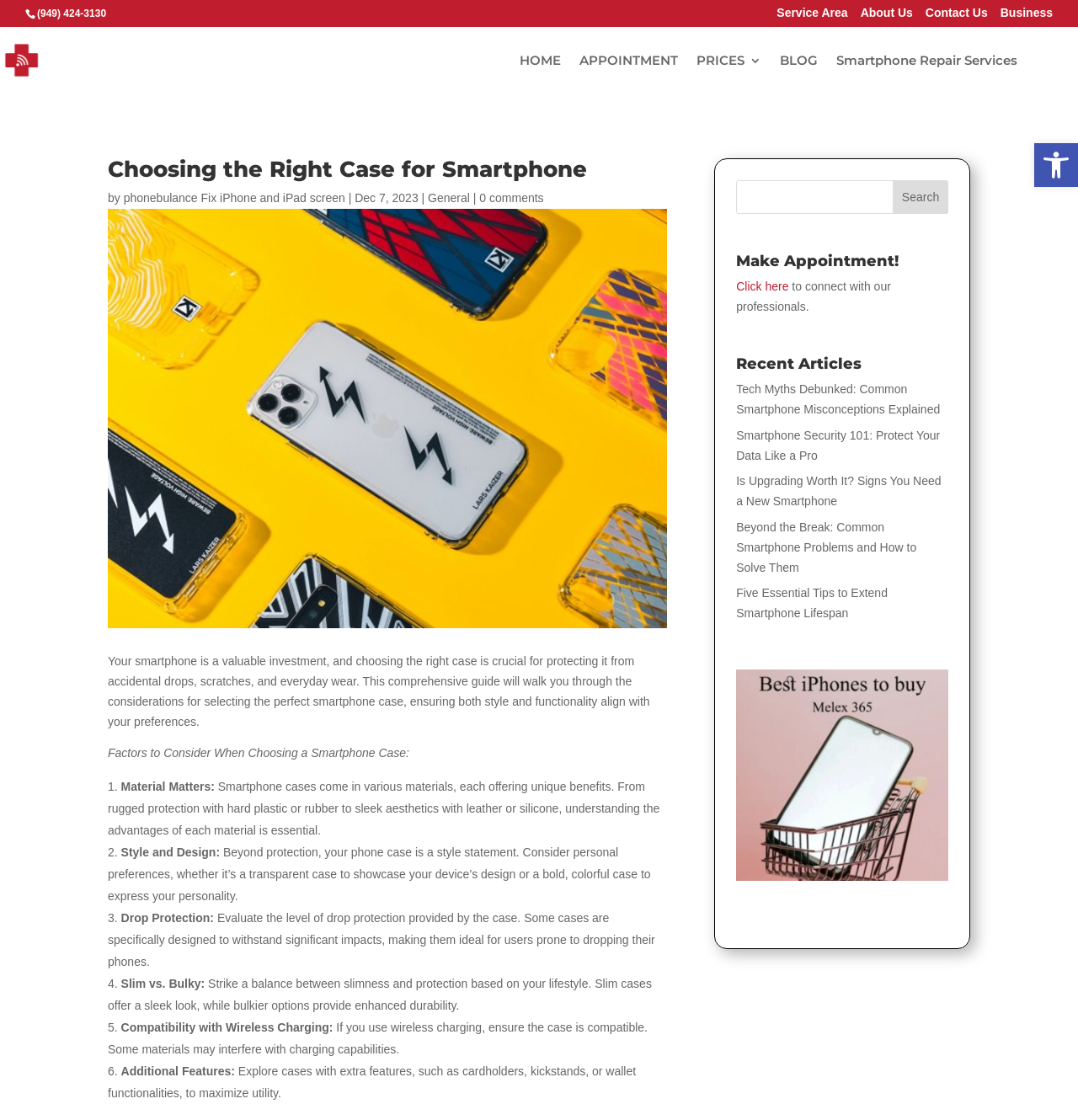Generate the text content of the main heading of the webpage.

Choosing the Right Case for Smartphone